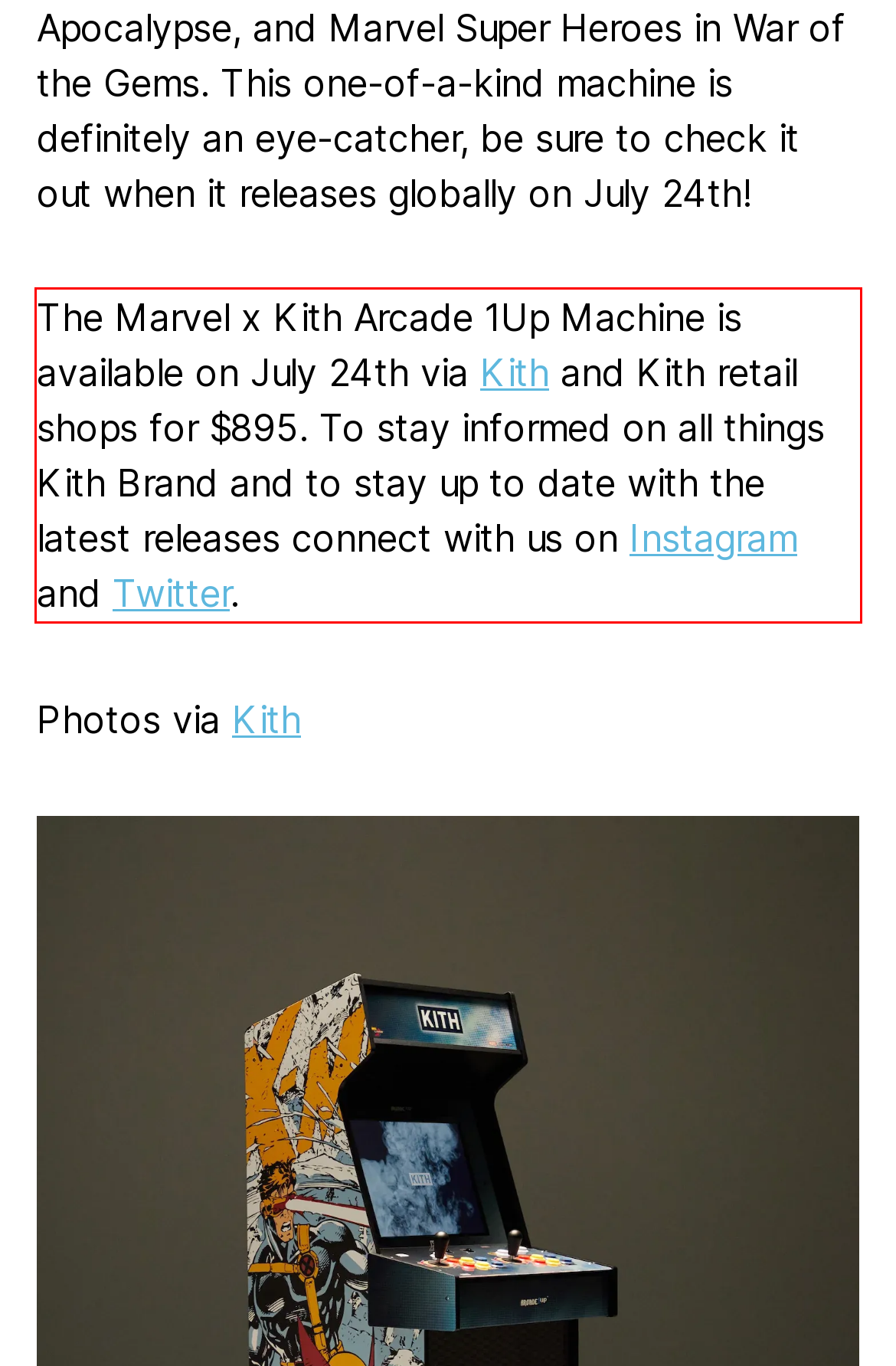Locate the red bounding box in the provided webpage screenshot and use OCR to determine the text content inside it.

The Marvel x Kith Arcade 1Up Machine is available on July 24th via Kith and Kith retail shops for $895. To stay informed on all things Kith Brand and to stay up to date with the latest releases connect with us on Instagram and Twitter.